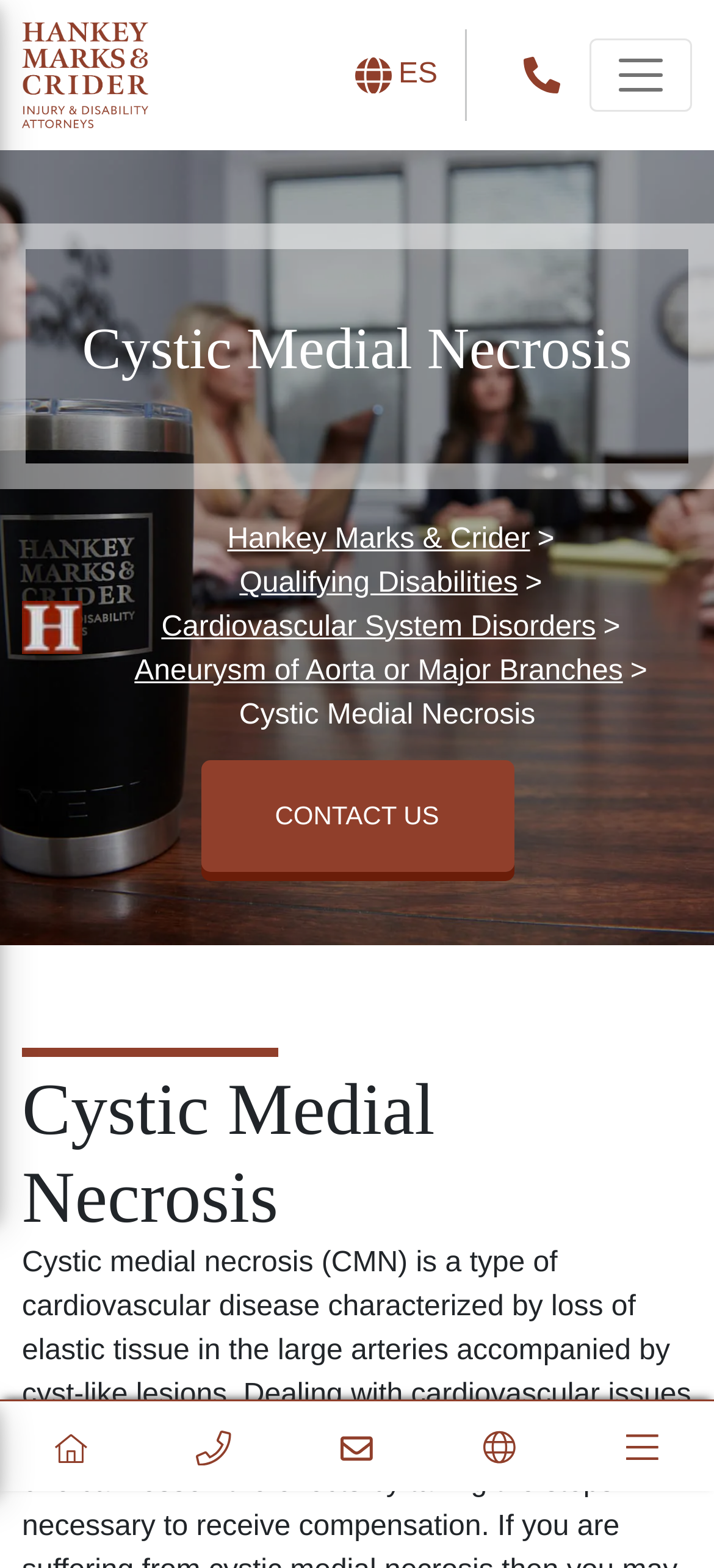Identify the bounding box coordinates of the clickable section necessary to follow the following instruction: "Contact the attorney". The coordinates should be presented as four float numbers from 0 to 1, i.e., [left, top, right, bottom].

[0.281, 0.485, 0.719, 0.556]